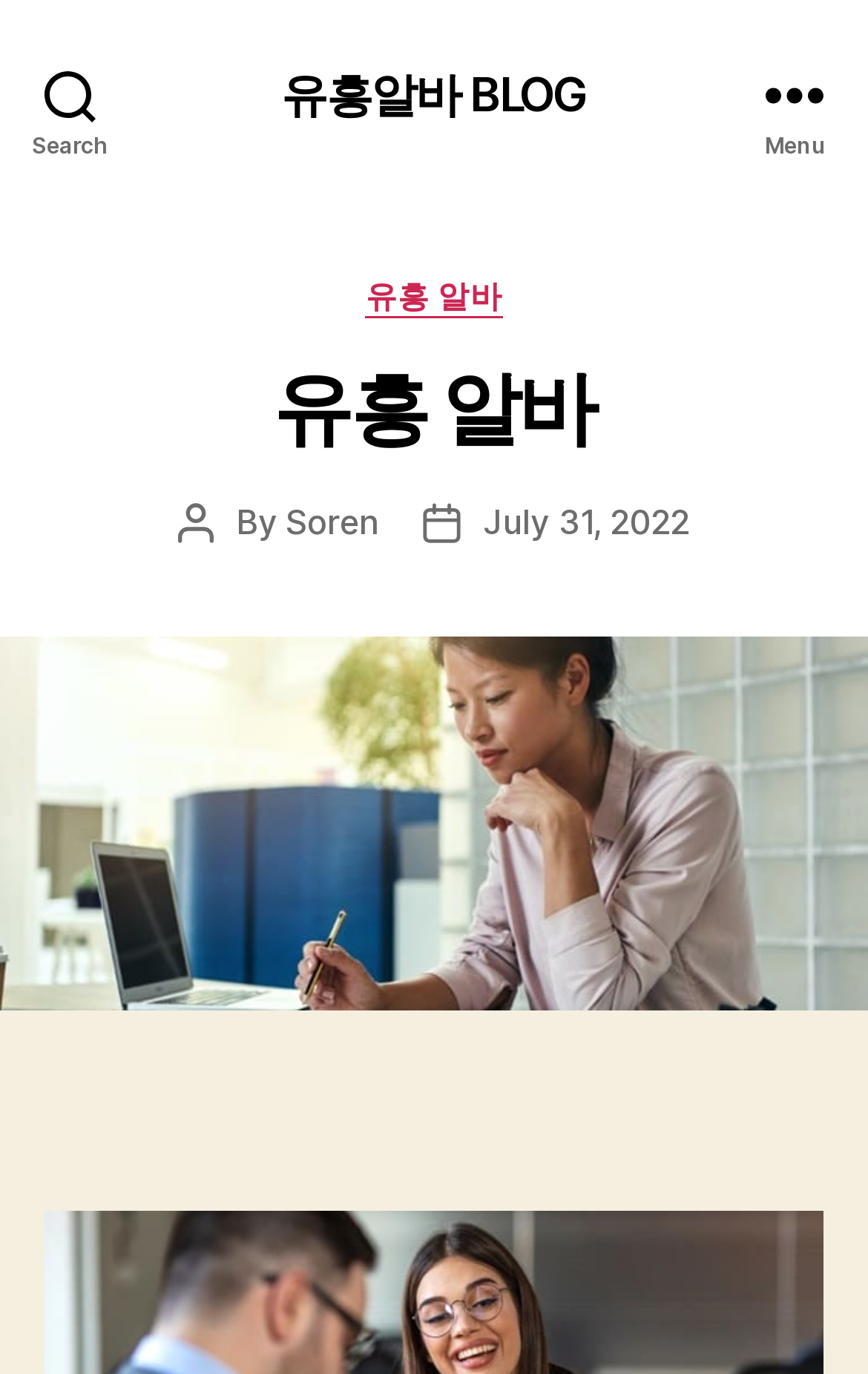What is the category of the latest article?
Answer the question with a single word or phrase, referring to the image.

유흥 알바